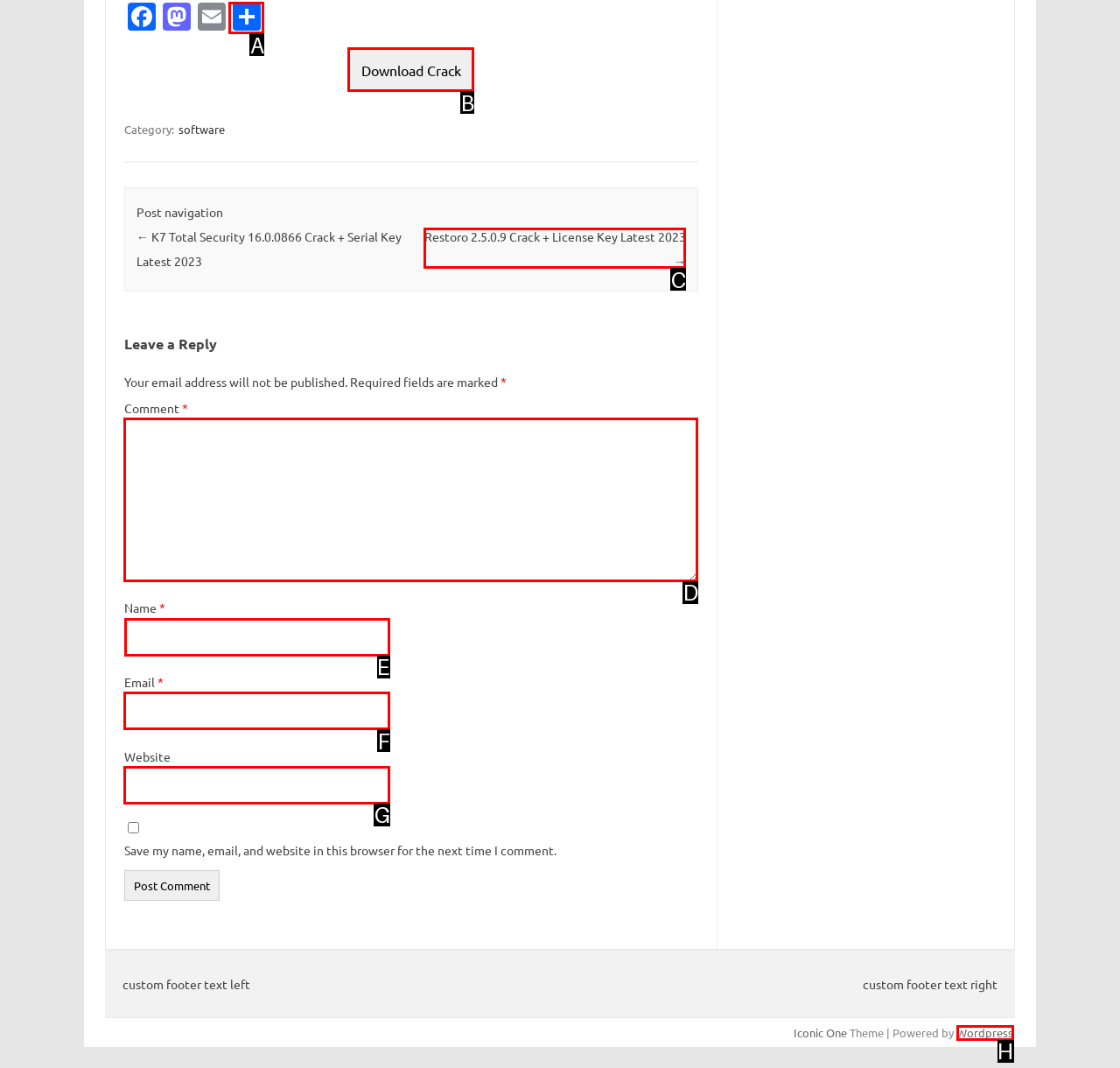Decide which letter you need to select to fulfill the task: Enter your name
Answer with the letter that matches the correct option directly.

E